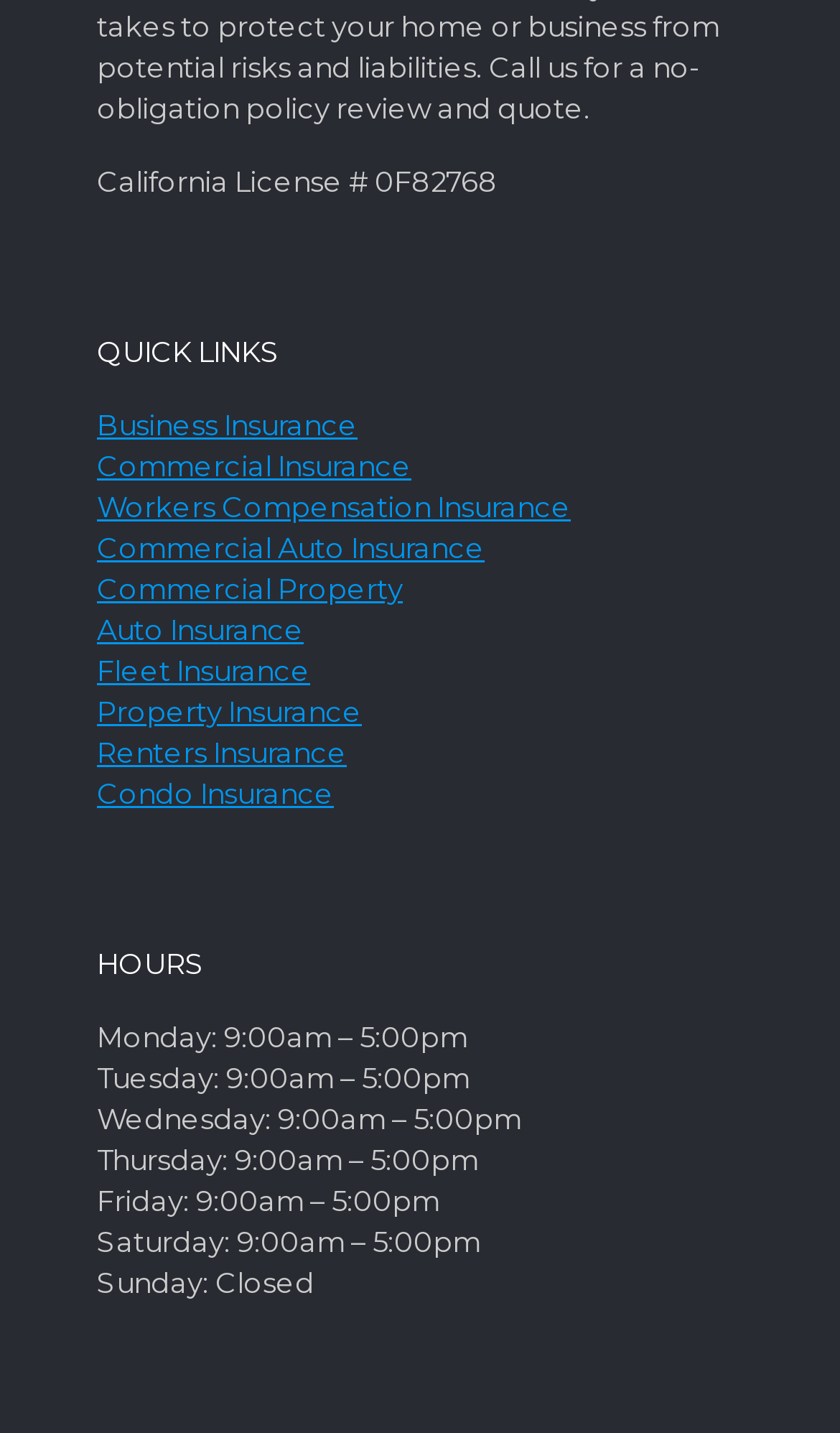Identify the bounding box coordinates of the section that should be clicked to achieve the task described: "View Commercial Property".

[0.115, 0.398, 0.479, 0.422]